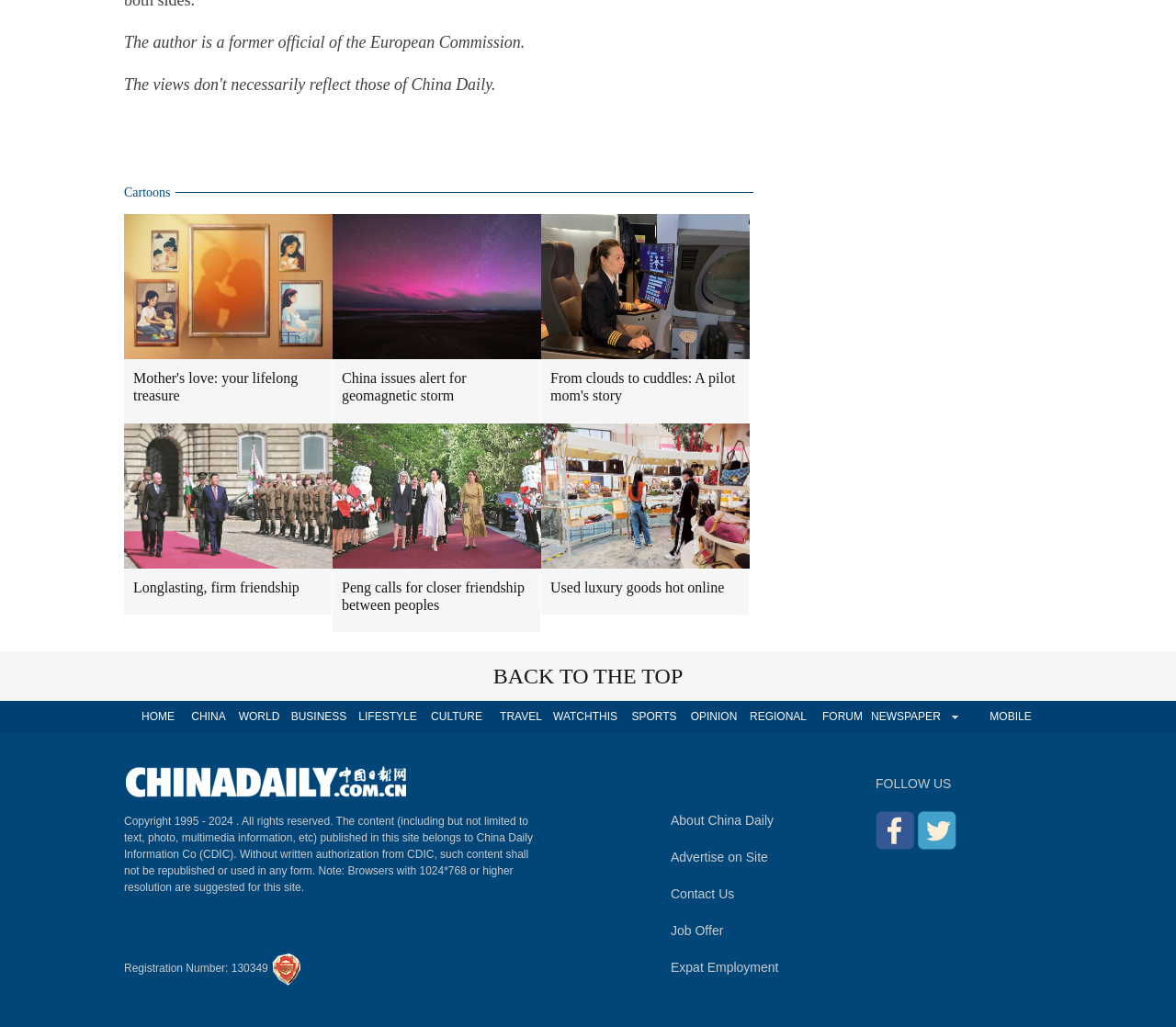What is the registration number mentioned at the bottom of the page?
Look at the screenshot and respond with one word or a short phrase.

130349